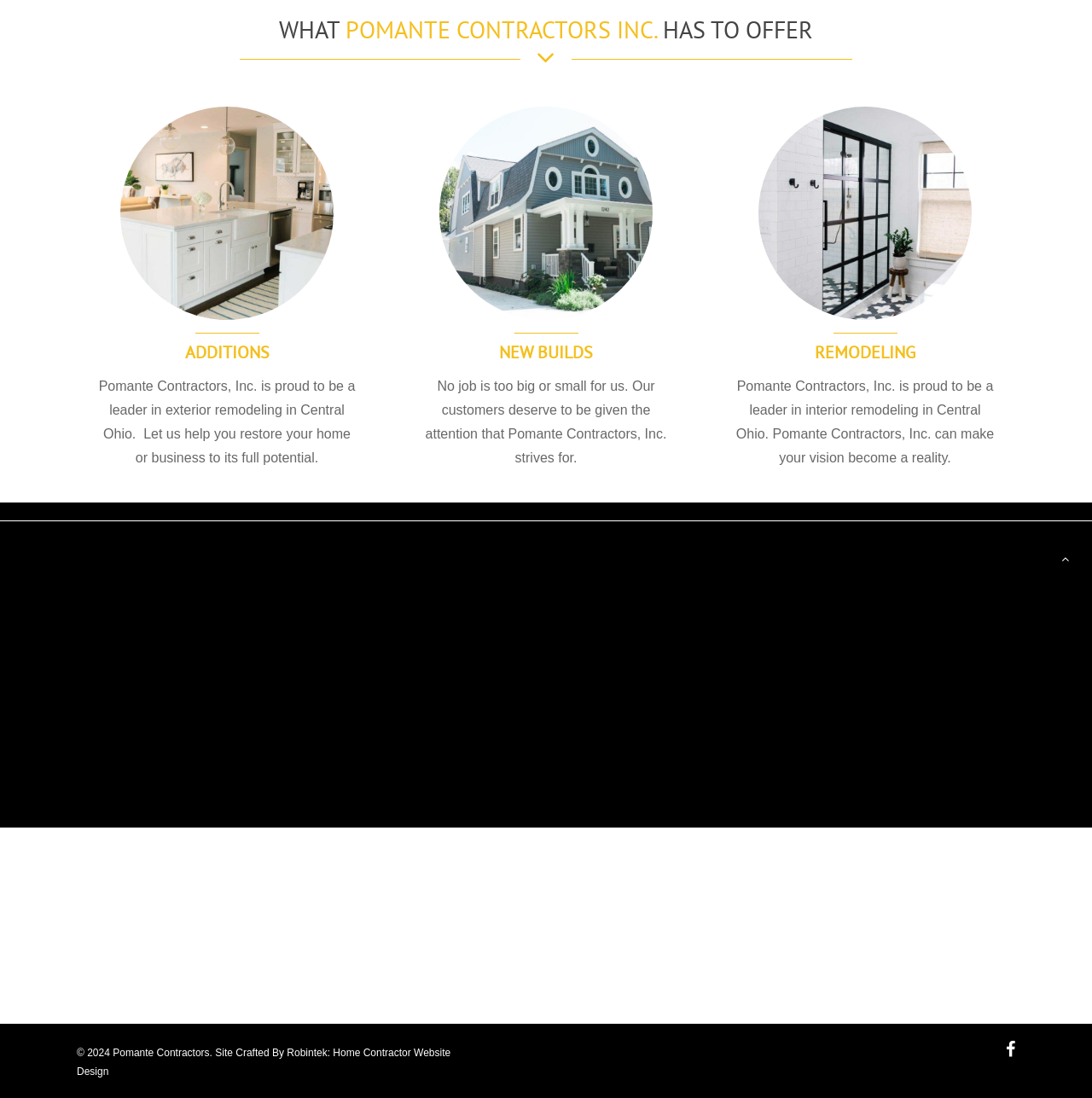Using floating point numbers between 0 and 1, provide the bounding box coordinates in the format (top-left x, top-left y, bottom-right x, bottom-right y). Locate the UI element described here: alt="Bathroom Remodeling"

[0.672, 0.097, 0.912, 0.291]